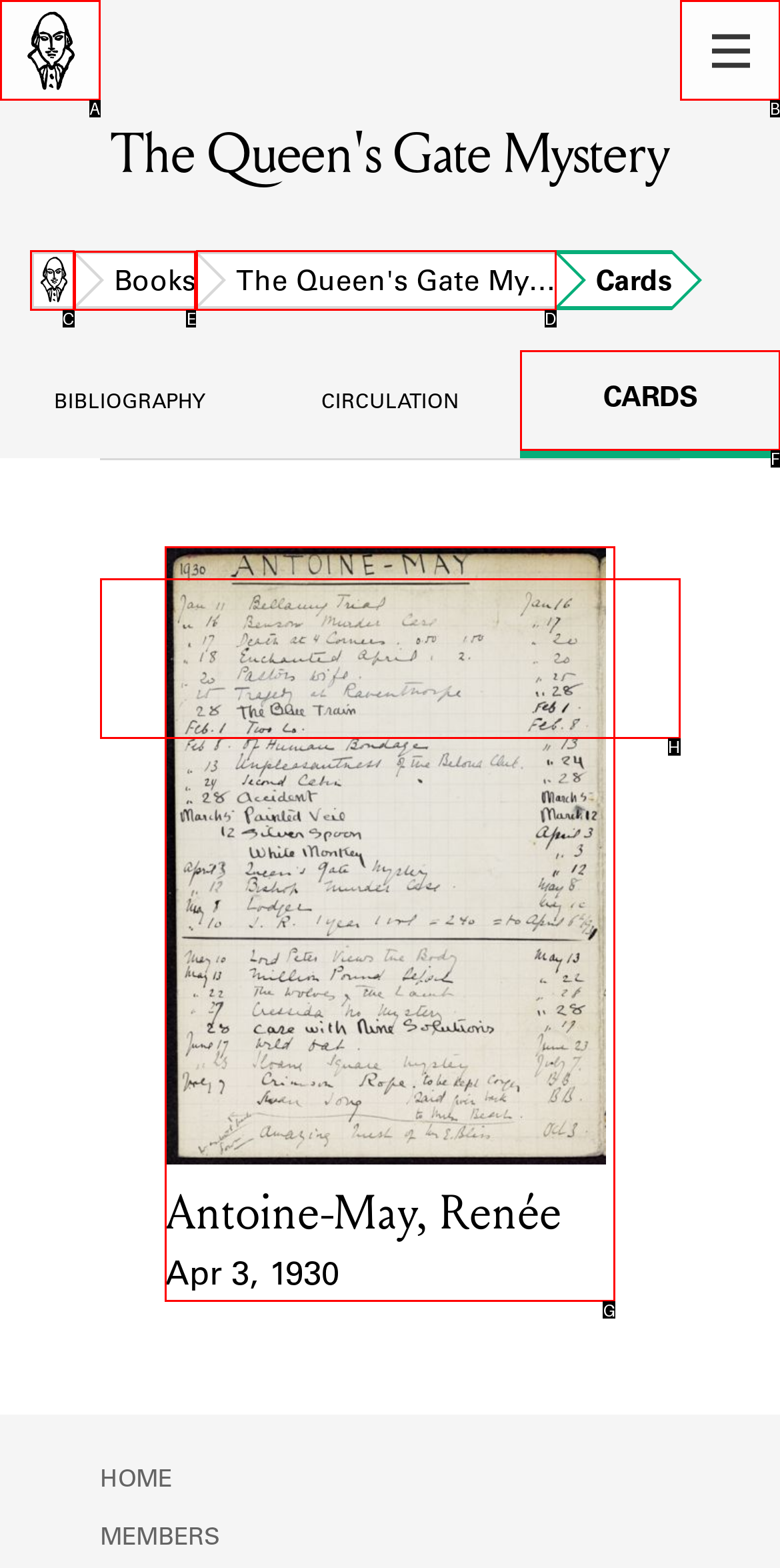Choose the HTML element that should be clicked to accomplish the task: go to books. Answer with the letter of the chosen option.

E